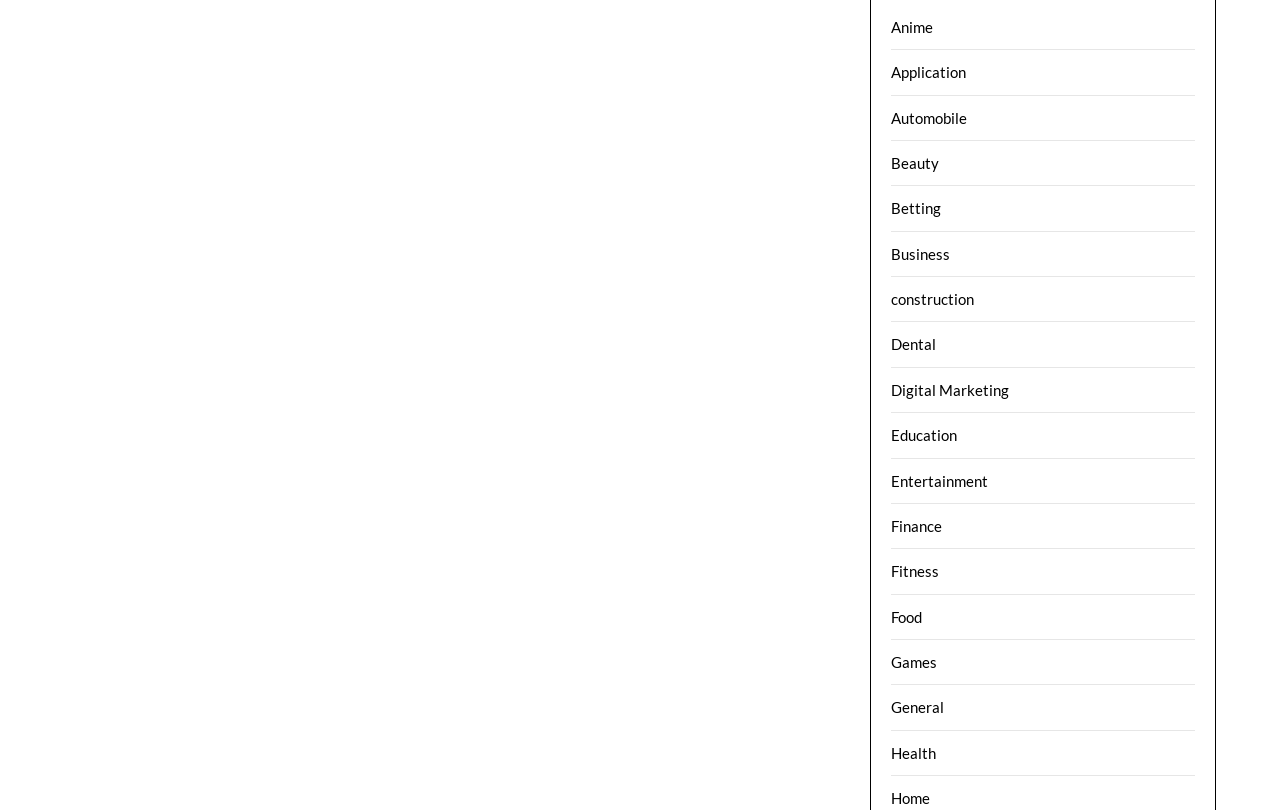Bounding box coordinates are specified in the format (top-left x, top-left y, bottom-right x, bottom-right y). All values are floating point numbers bounded between 0 and 1. Please provide the bounding box coordinate of the region this sentence describes: Digital Marketing

[0.696, 0.47, 0.789, 0.492]